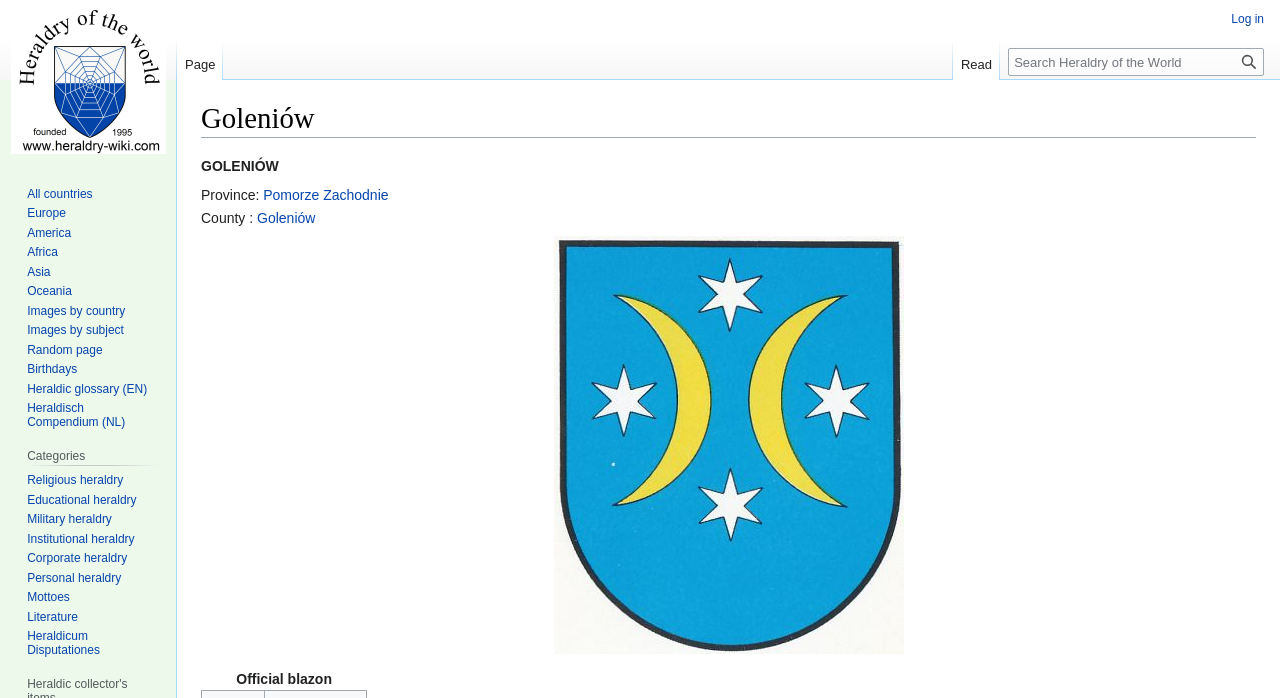What is the purpose of the search box?
Respond with a short answer, either a single word or a phrase, based on the image.

Search Heraldry of the World